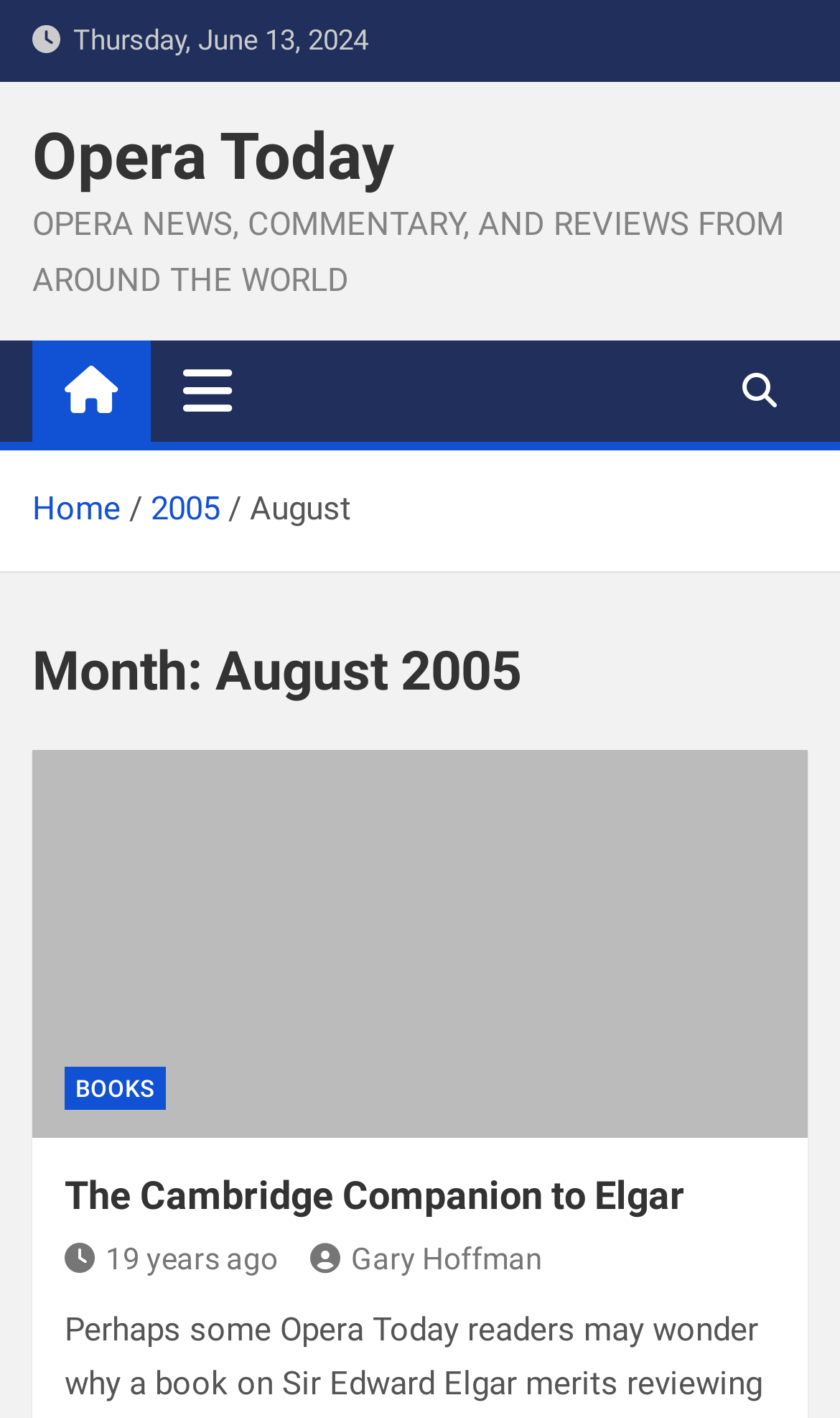Based on the visual content of the image, answer the question thoroughly: What is the main topic of this webpage?

I determined the main topic by looking at the heading 'Opera Today' and the description 'OPERA NEWS, COMMENTARY, AND REVIEWS FROM AROUND THE WORLD', which suggests that the webpage is focused on opera-related content.